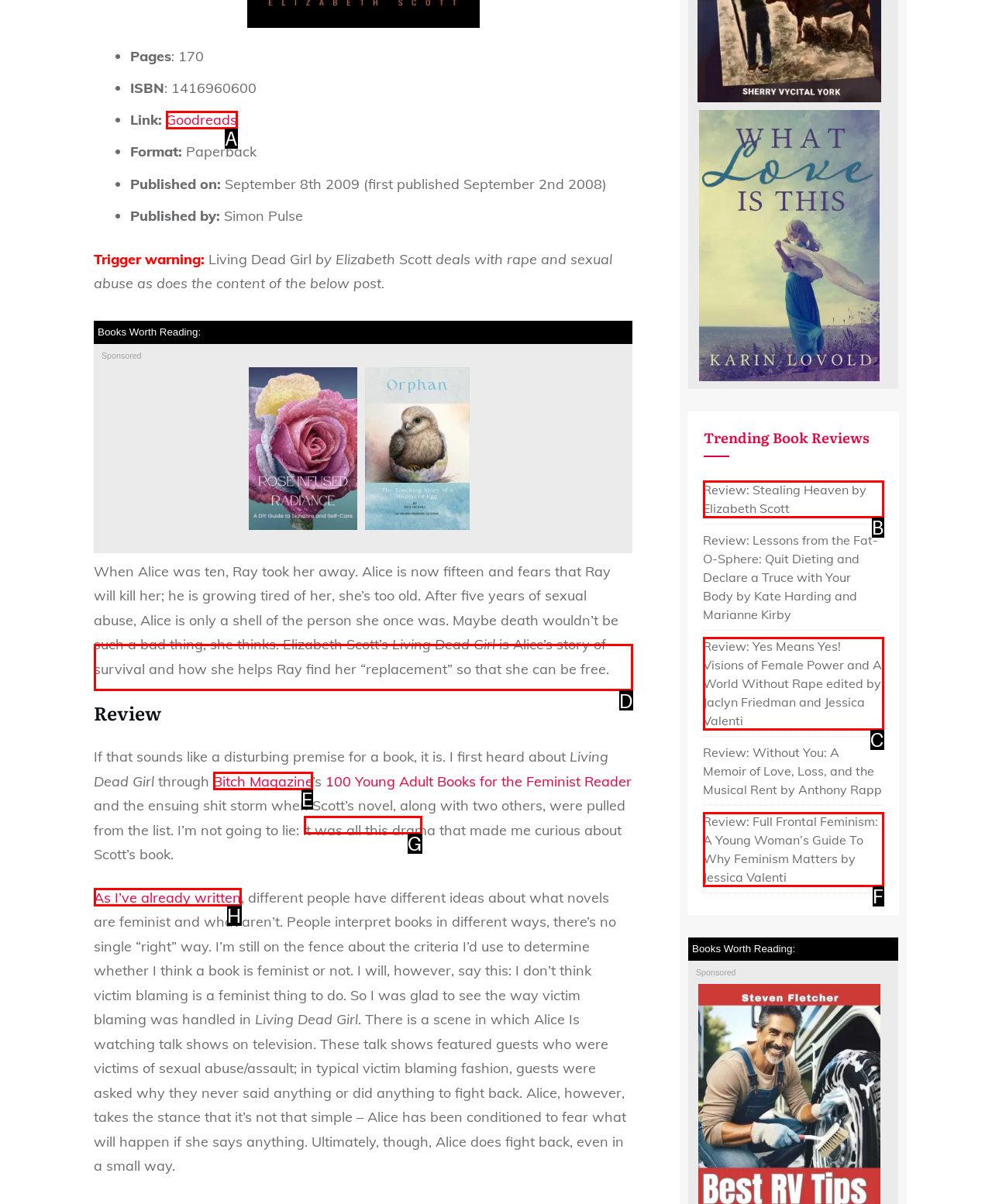Point out the HTML element I should click to achieve the following task: Click on the 'Home' link Provide the letter of the selected option from the choices.

None